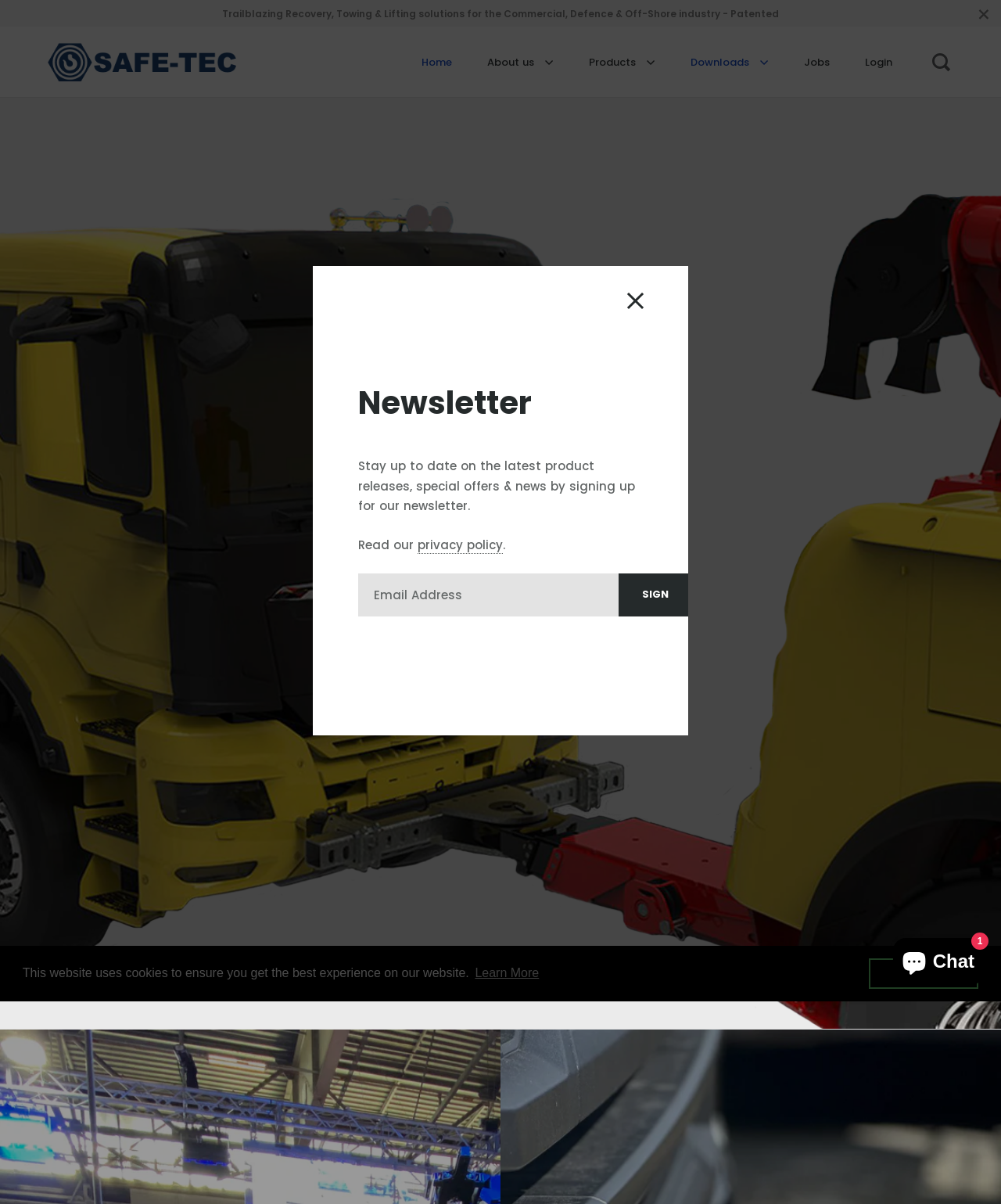Utilize the details in the image to give a detailed response to the question: What is the company name?

The company name is obtained from the heading element 'Safe-Tec.dk' which is located at the top of the webpage, indicating that this is the main title of the website.